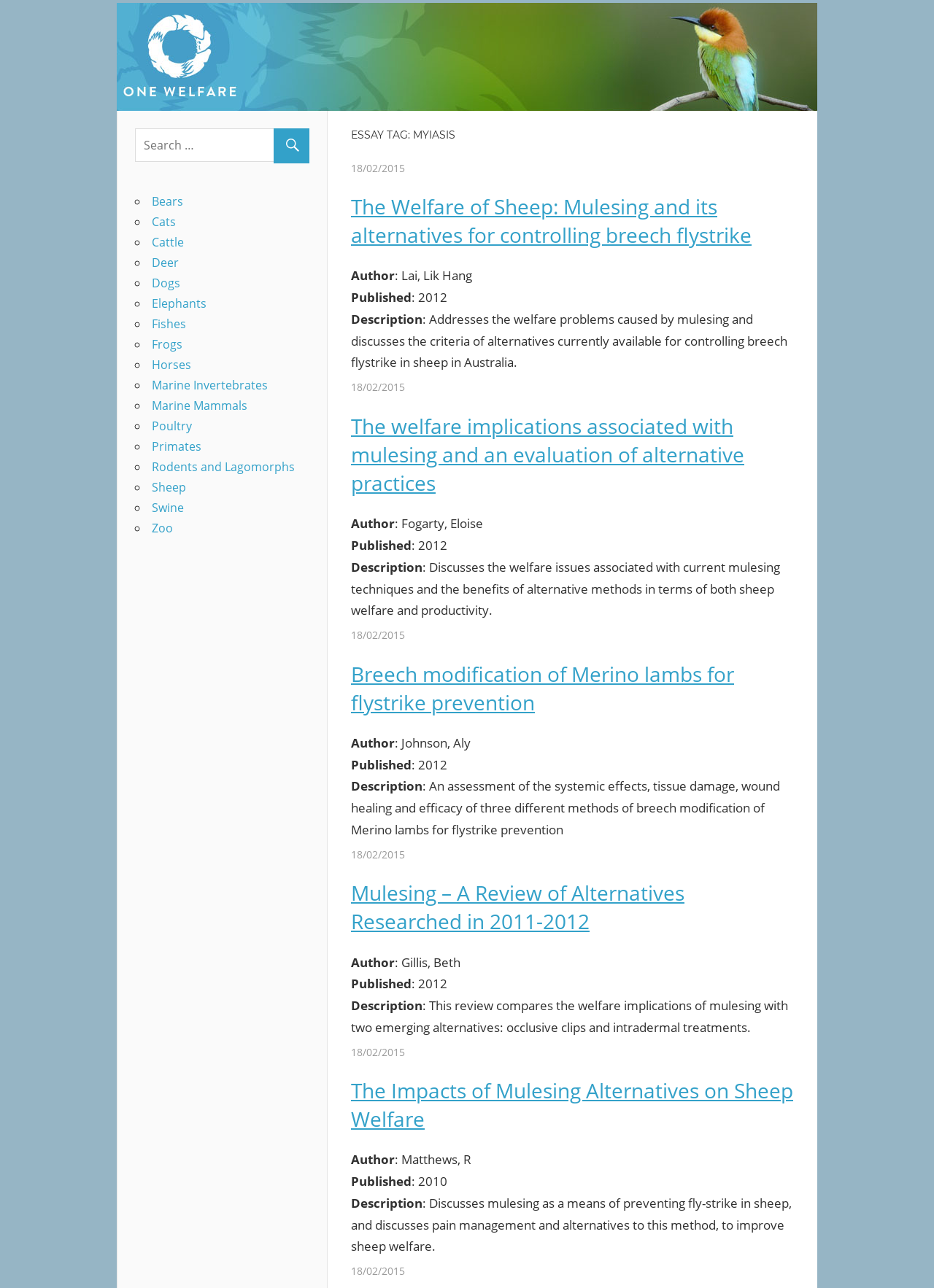Locate the bounding box for the described UI element: "Rodents and Lagomorphs". Ensure the coordinates are four float numbers between 0 and 1, formatted as [left, top, right, bottom].

[0.162, 0.356, 0.316, 0.369]